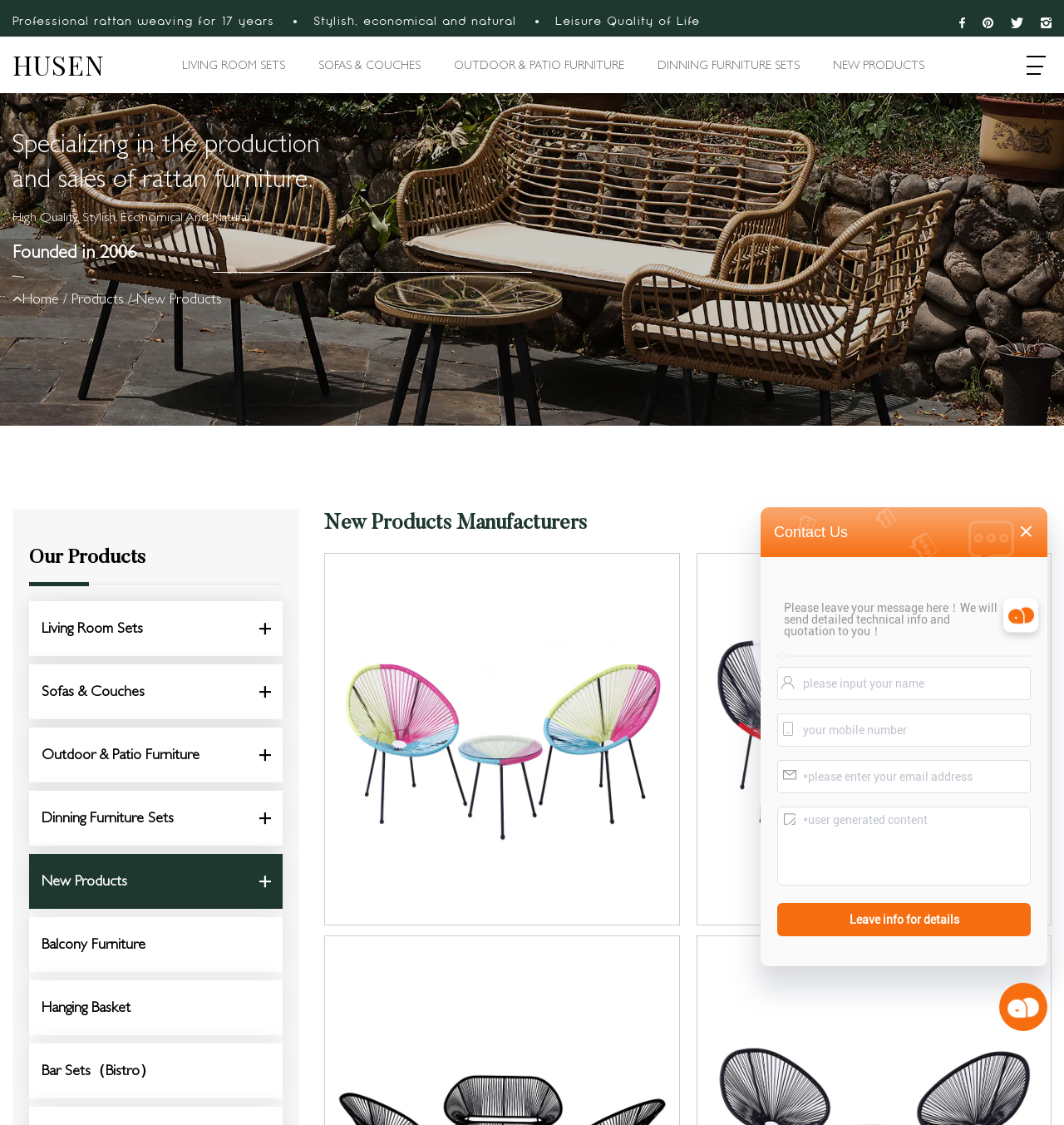What is the main product category?
Using the picture, provide a one-word or short phrase answer.

Rattan furniture